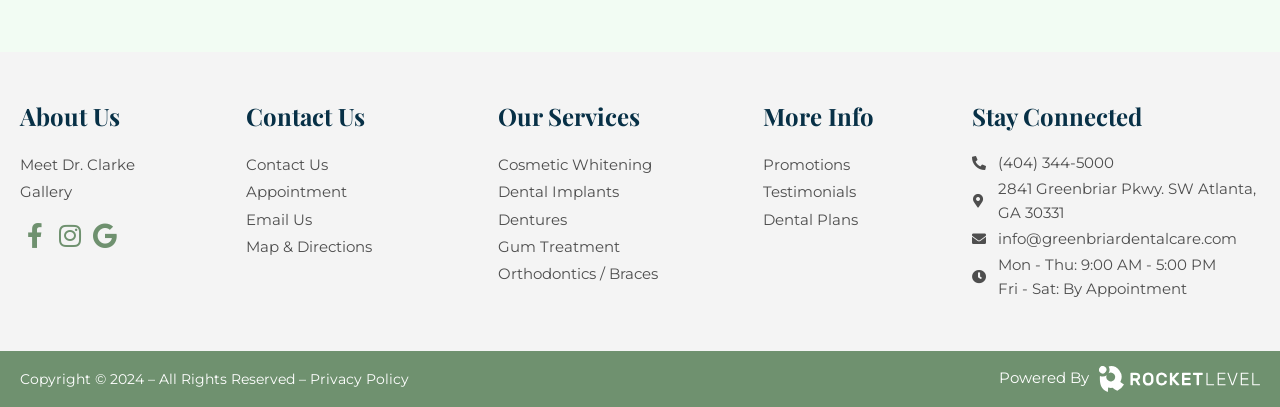What is the phone number of the dental office?
Can you provide an in-depth and detailed response to the question?

The answer can be found by looking at the link '(404) 344-5000' under the 'Stay Connected' heading, which provides the phone number of the dental office.